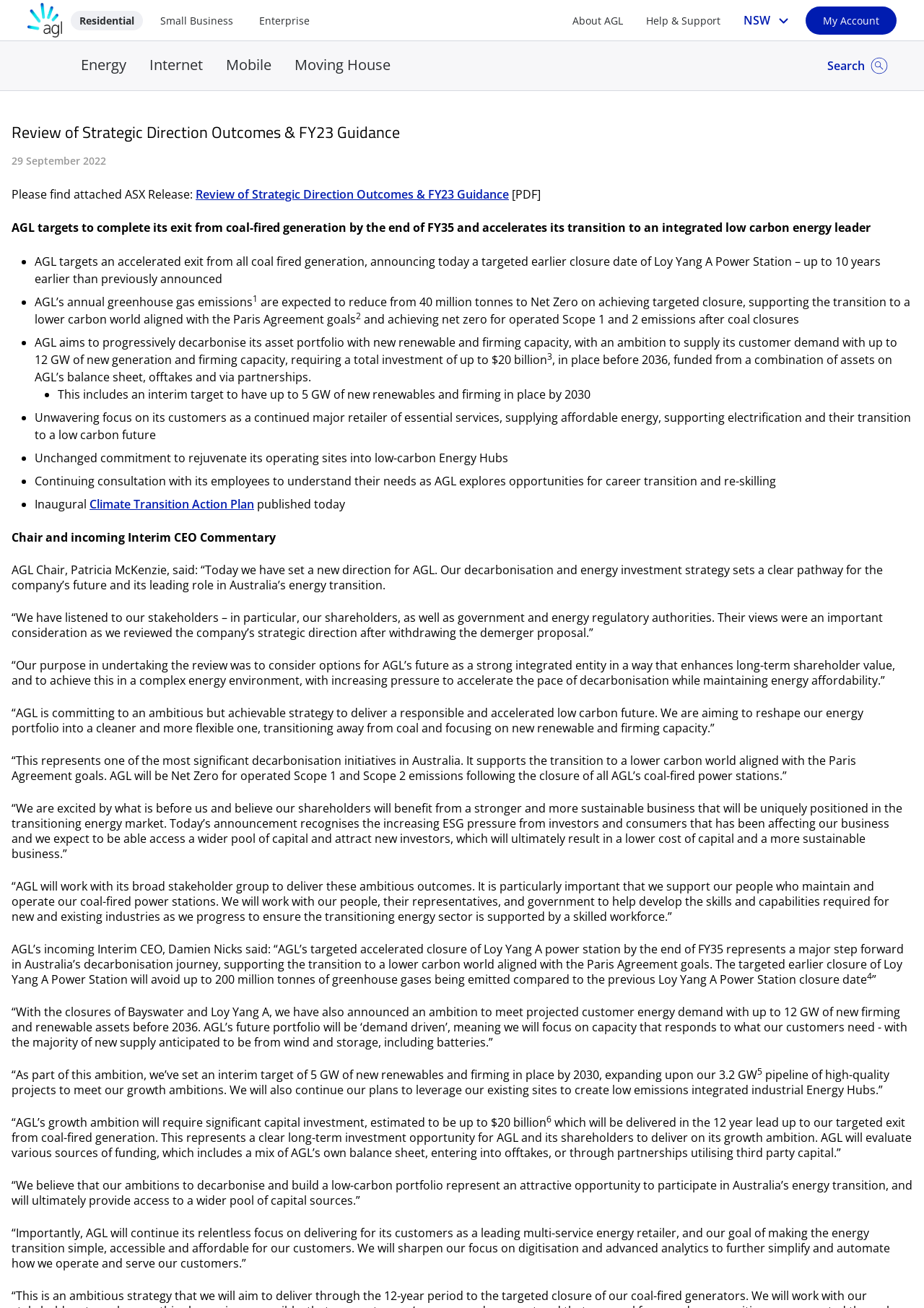Can you find the bounding box coordinates of the area I should click to execute the following instruction: "View Climate Transition Action Plan"?

[0.097, 0.379, 0.275, 0.391]